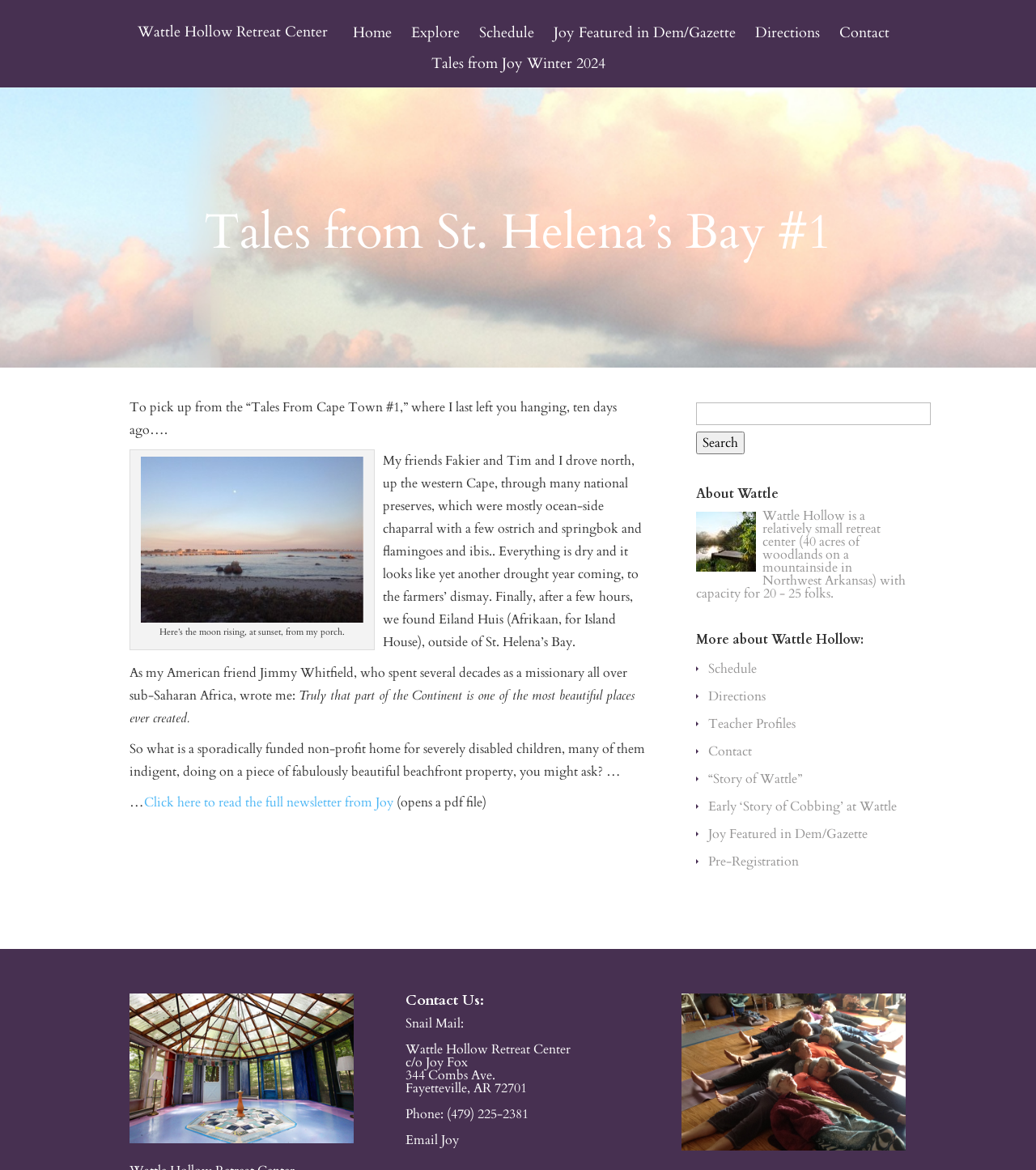Using the information in the image, could you please answer the following question in detail:
What is the capacity of Wattle Hollow Retreat Center?

I found the answer by looking at the text under the heading 'About Wattle', which states that Wattle Hollow Retreat Center has a capacity for 20-25 folks.